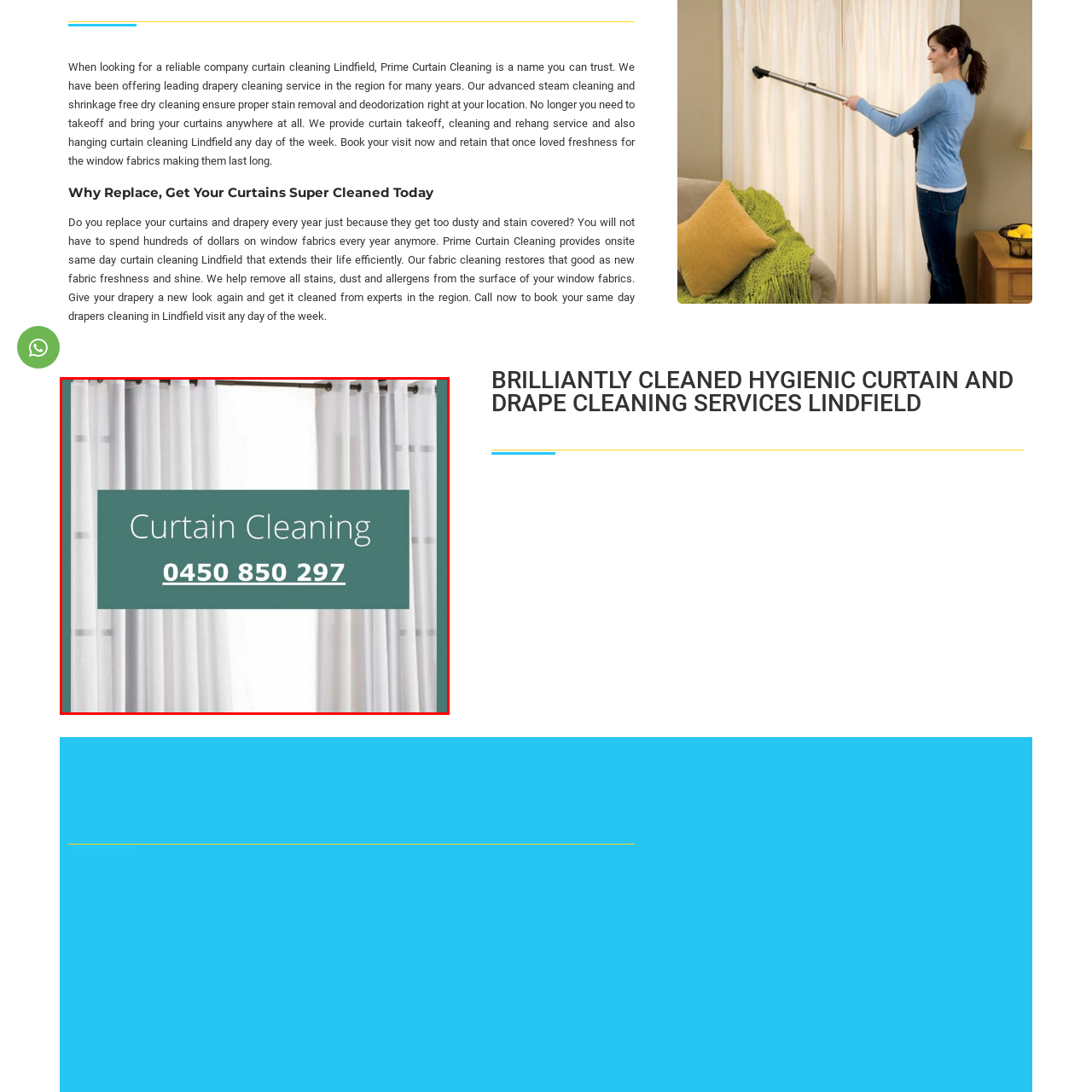Concentrate on the image highlighted by the red boundary and deliver a detailed answer to the following question, using the information from the image:
What is the aesthetic appeal of the background?

The background features 'elegant, sheer white curtains hanging gracefully', which creates a sense of sophistication and refinement, contributing to the overall aesthetic appeal of the advertisement and helping to establish a positive impression of the curtain cleaning service.